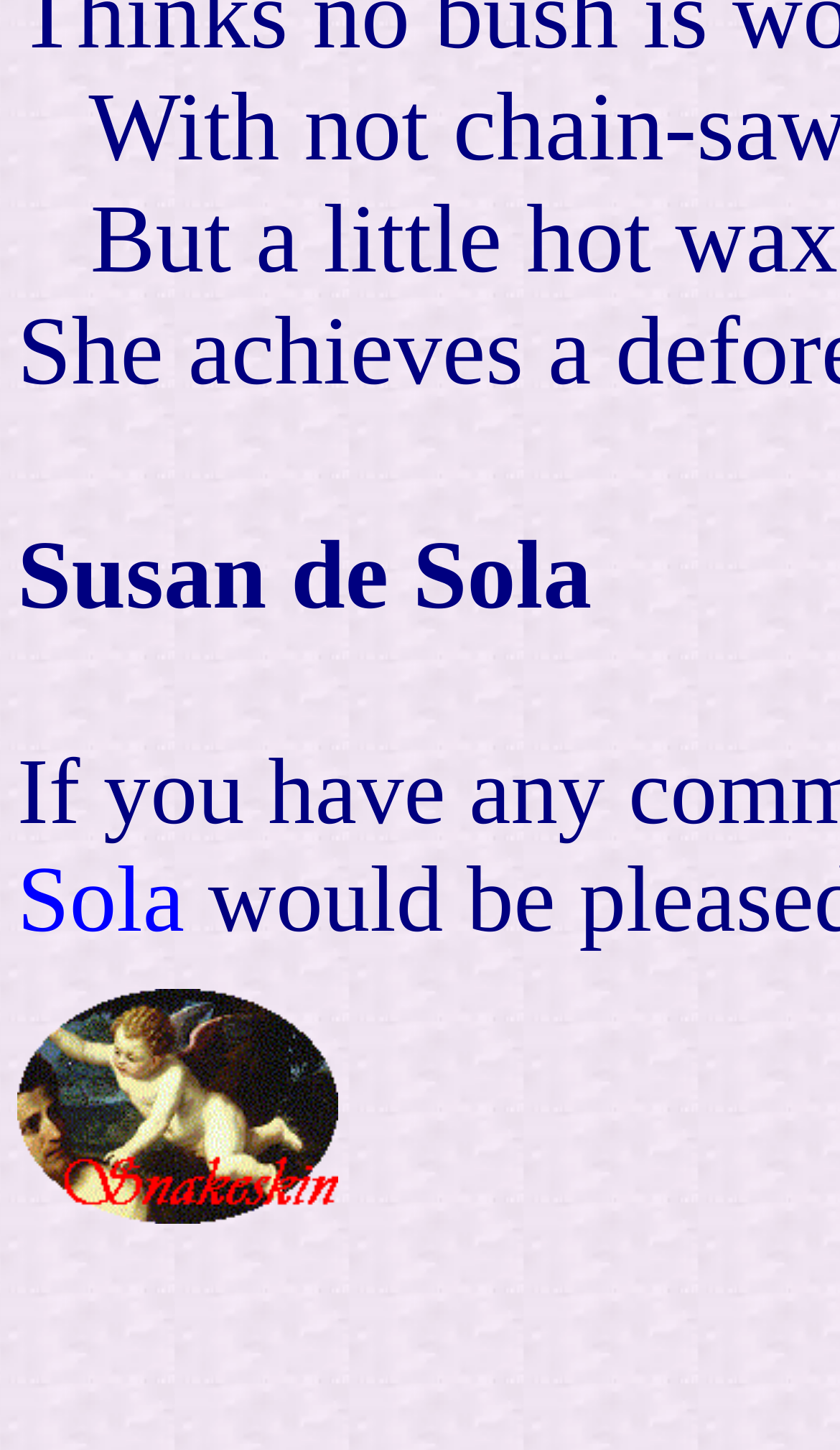Using the format (top-left x, top-left y, bottom-right x, bottom-right y), provide the bounding box coordinates for the described UI element. All values should be floating point numbers between 0 and 1: alt="logo"

[0.021, 0.825, 0.403, 0.85]